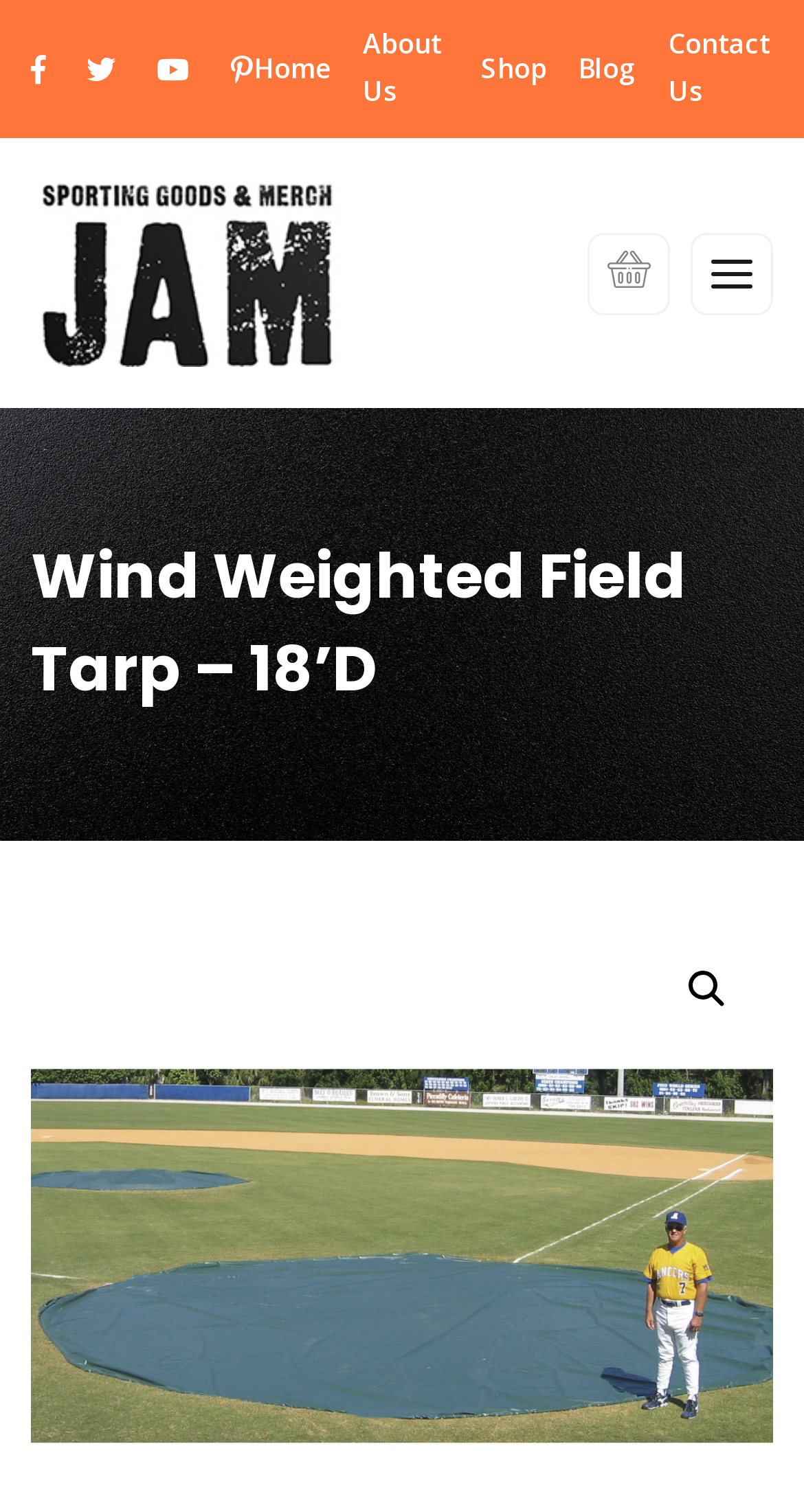Identify the bounding box for the UI element specified in this description: "Contact Us". The coordinates must be four float numbers between 0 and 1, formatted as [left, top, right, bottom].

[0.832, 0.0, 0.962, 0.091]